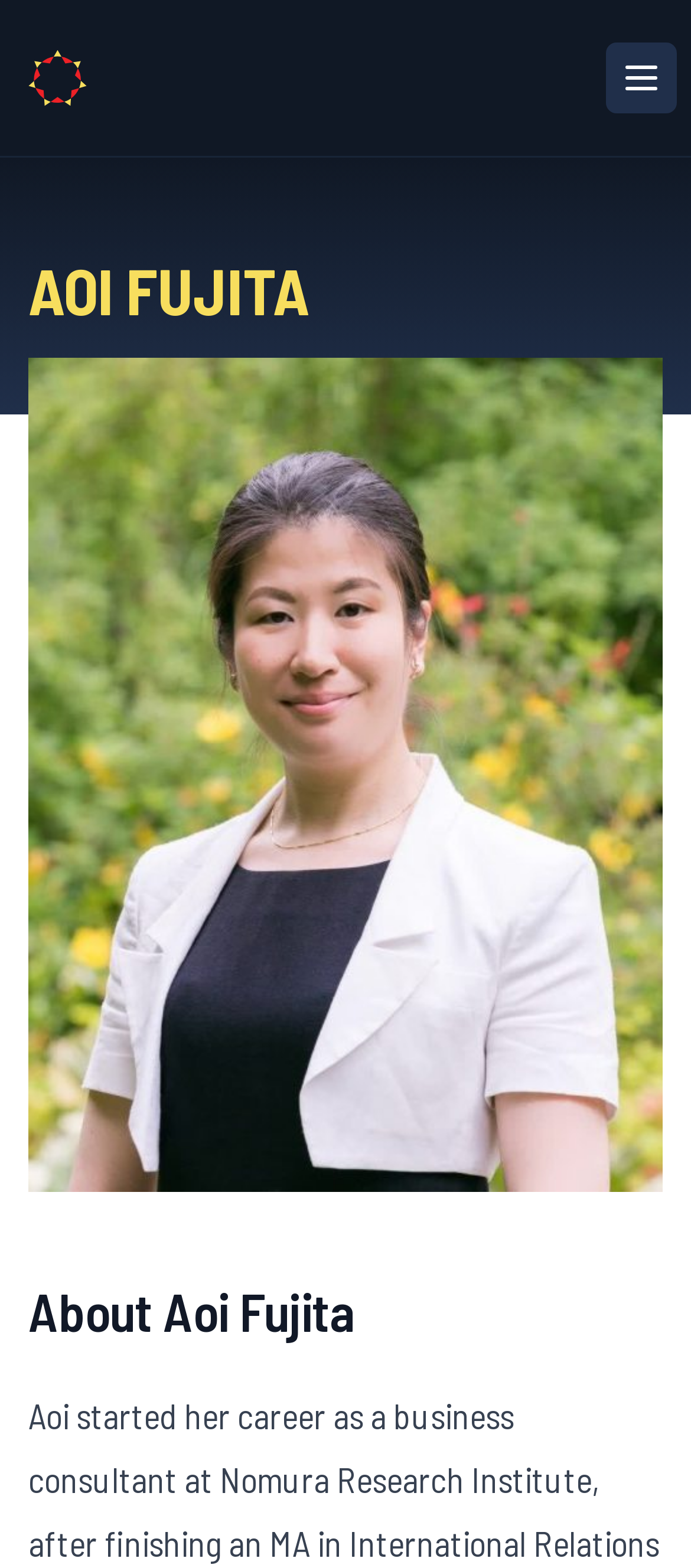What is the name of the person on this webpage?
Please provide a single word or phrase in response based on the screenshot.

Aoi Fujita